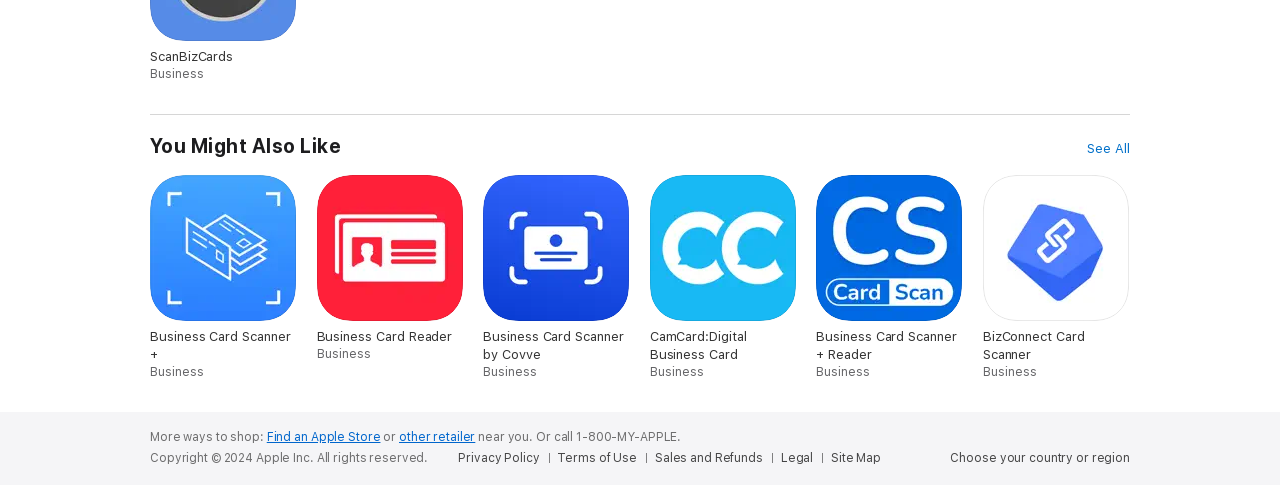Can you specify the bounding box coordinates for the region that should be clicked to fulfill this instruction: "Choose your country or region".

[0.743, 0.928, 0.883, 0.961]